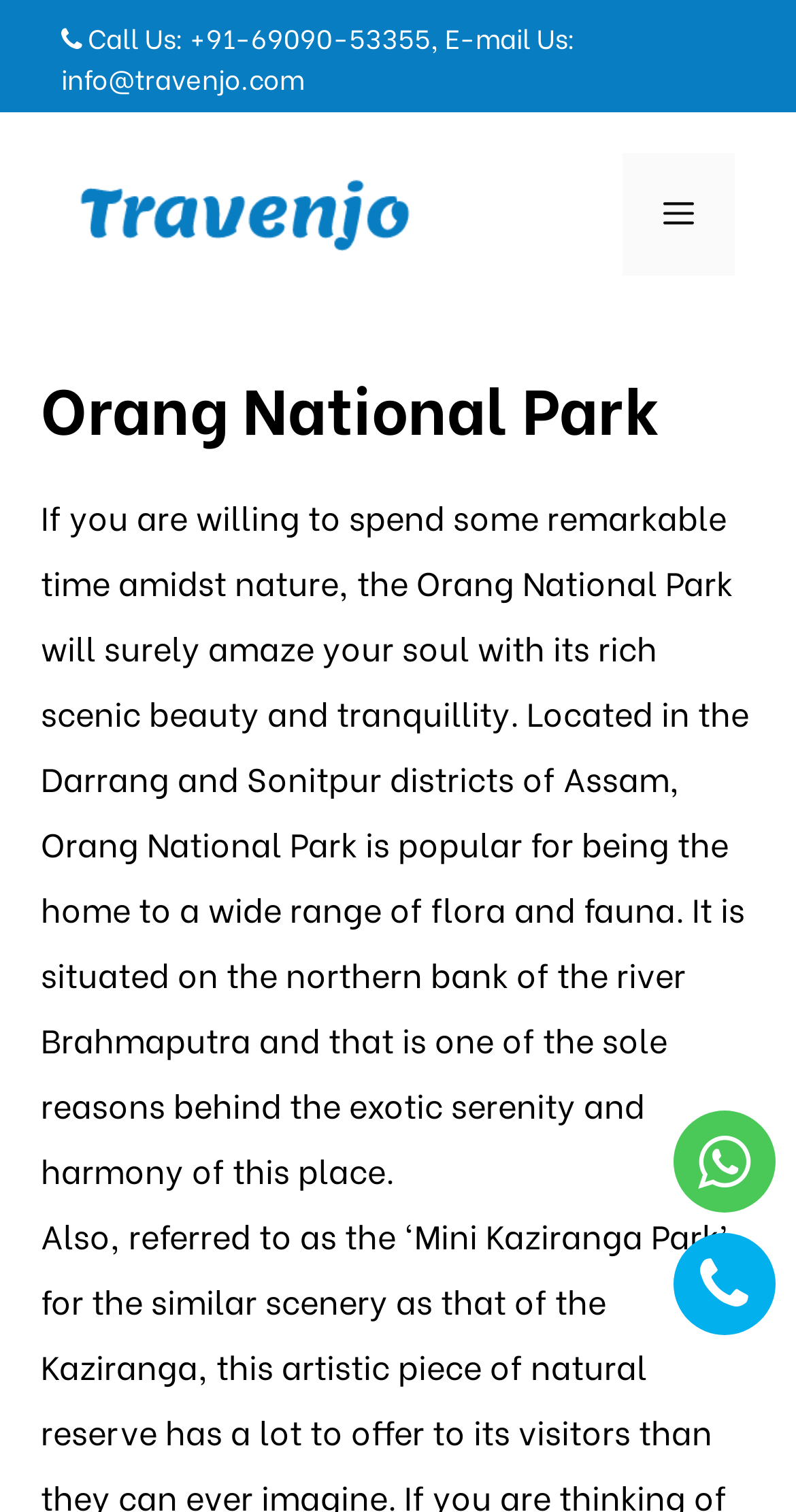Given the webpage screenshot and the description, determine the bounding box coordinates (top-left x, top-left y, bottom-right x, bottom-right y) that define the location of the UI element matching this description: Menu

[0.782, 0.101, 0.923, 0.182]